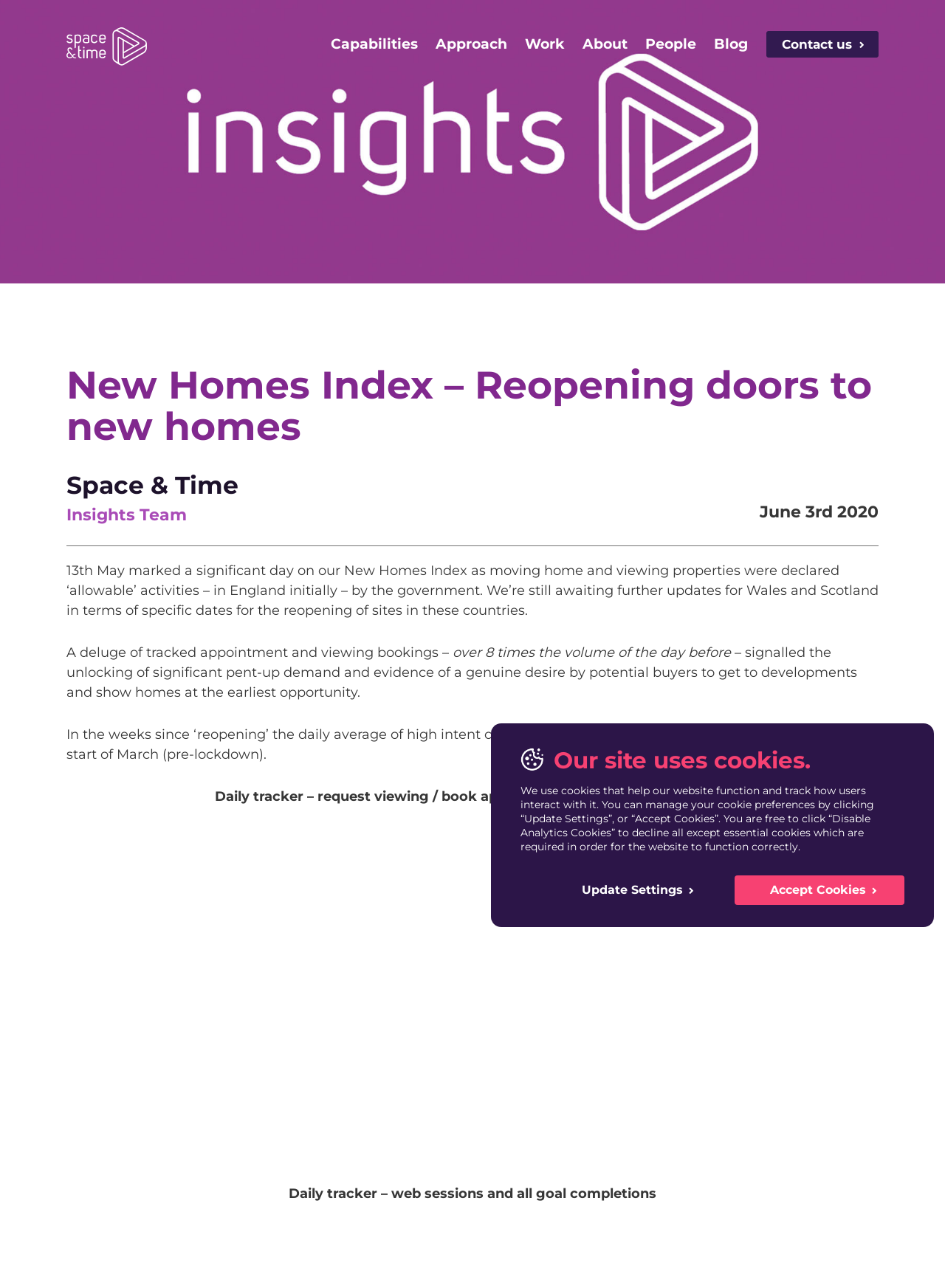Locate the bounding box coordinates of the UI element described by: "Work". Provide the coordinates as four float numbers between 0 and 1, formatted as [left, top, right, bottom].

[0.556, 0.028, 0.598, 0.044]